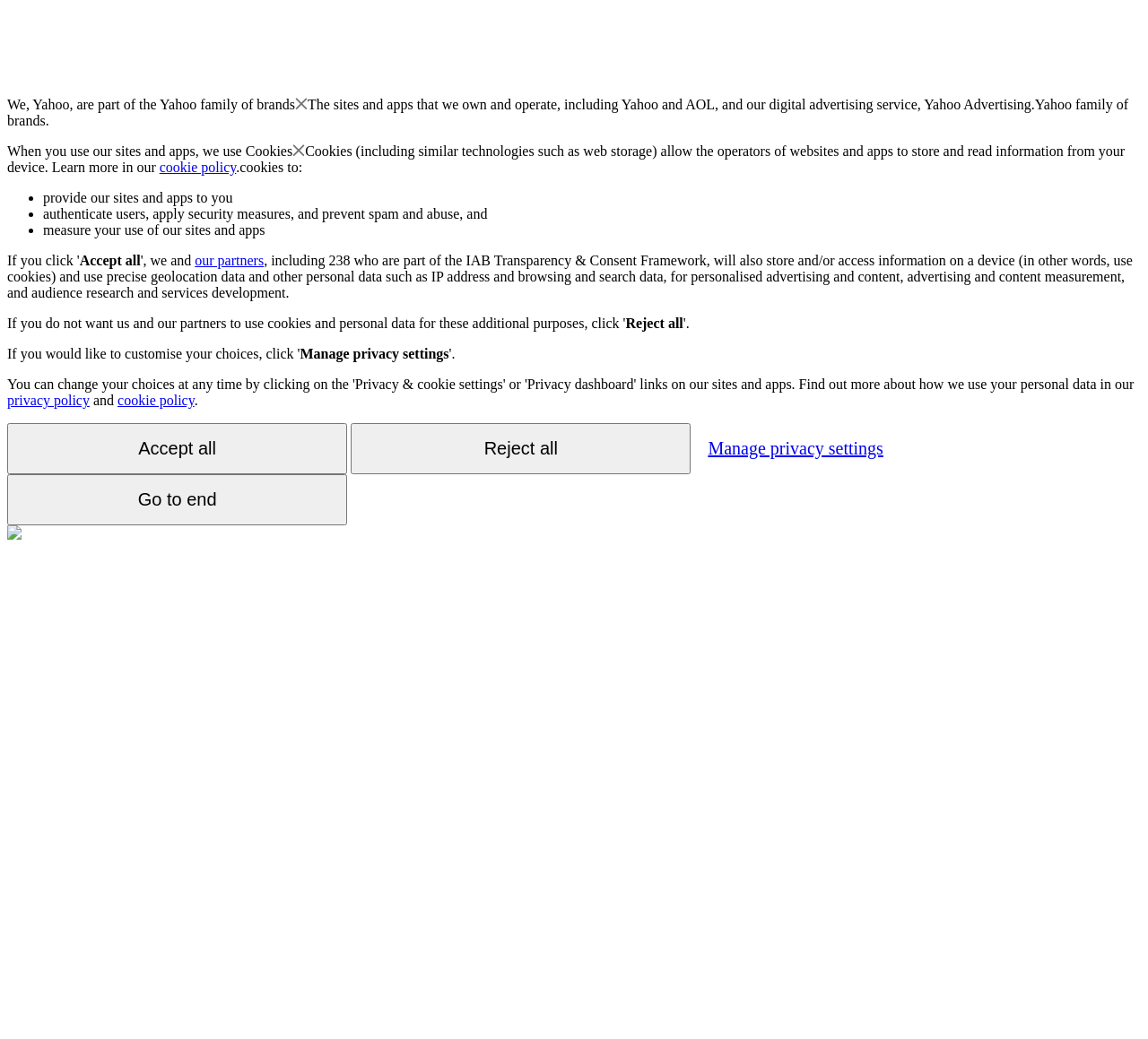Please locate the bounding box coordinates for the element that should be clicked to achieve the following instruction: "Navigate to the Services page". Ensure the coordinates are given as four float numbers between 0 and 1, i.e., [left, top, right, bottom].

None